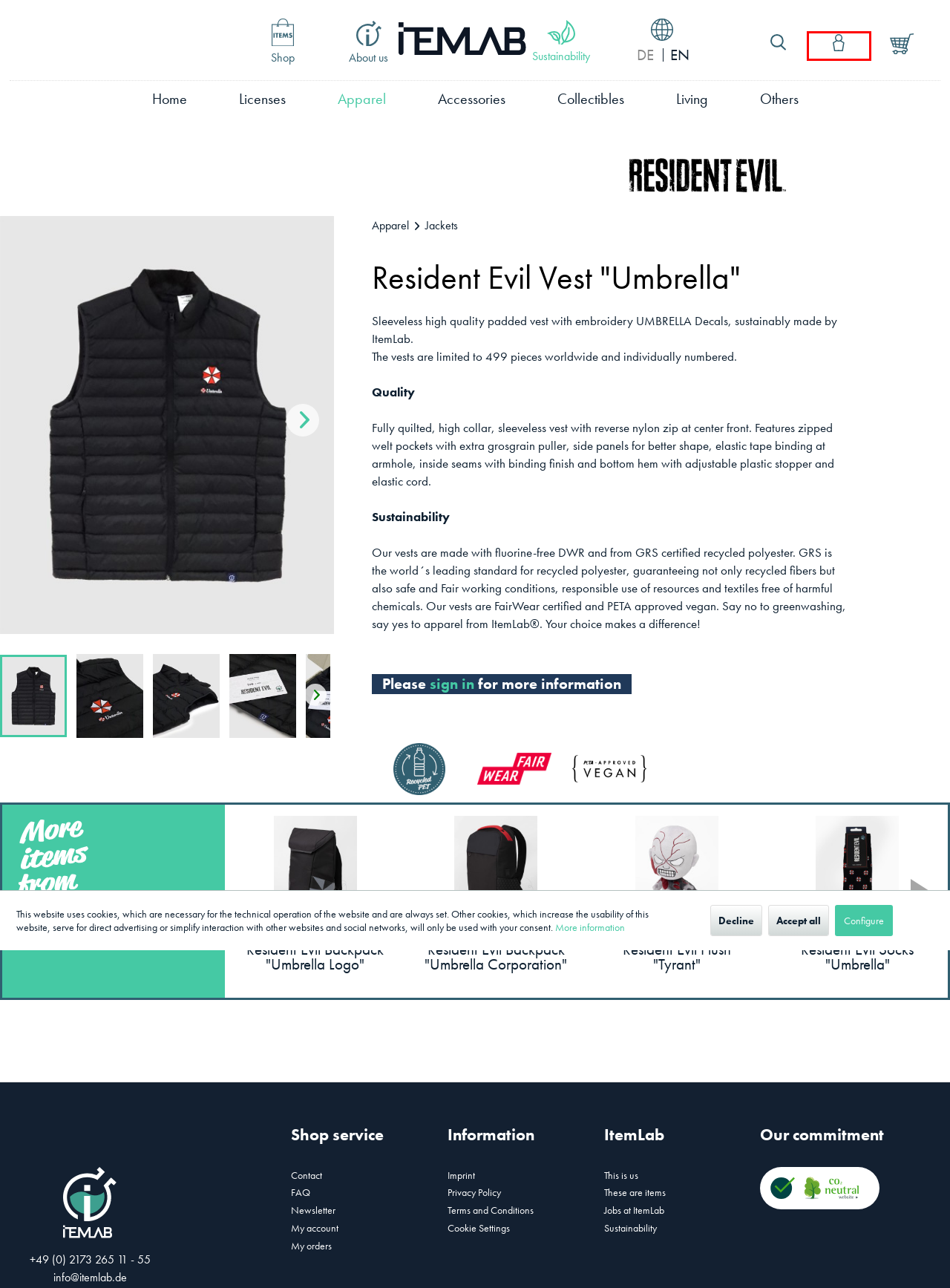You are presented with a screenshot of a webpage that includes a red bounding box around an element. Determine which webpage description best matches the page that results from clicking the element within the red bounding box. Here are the candidates:
A. Collectibles | ItemLab
B. Imprint | ItemLab
C. Contact | ItemLab
D. Licenses | ItemLab
E. Registration | ItemLab
F. Resident Evil Backpack "Umbrella Corporation" | Bags | Accessories | ItemLab
G. Resident Evil Socks "Umbrella" | others | Apparel | ItemLab
H. Nachhaltigkeit | ItemLab

E